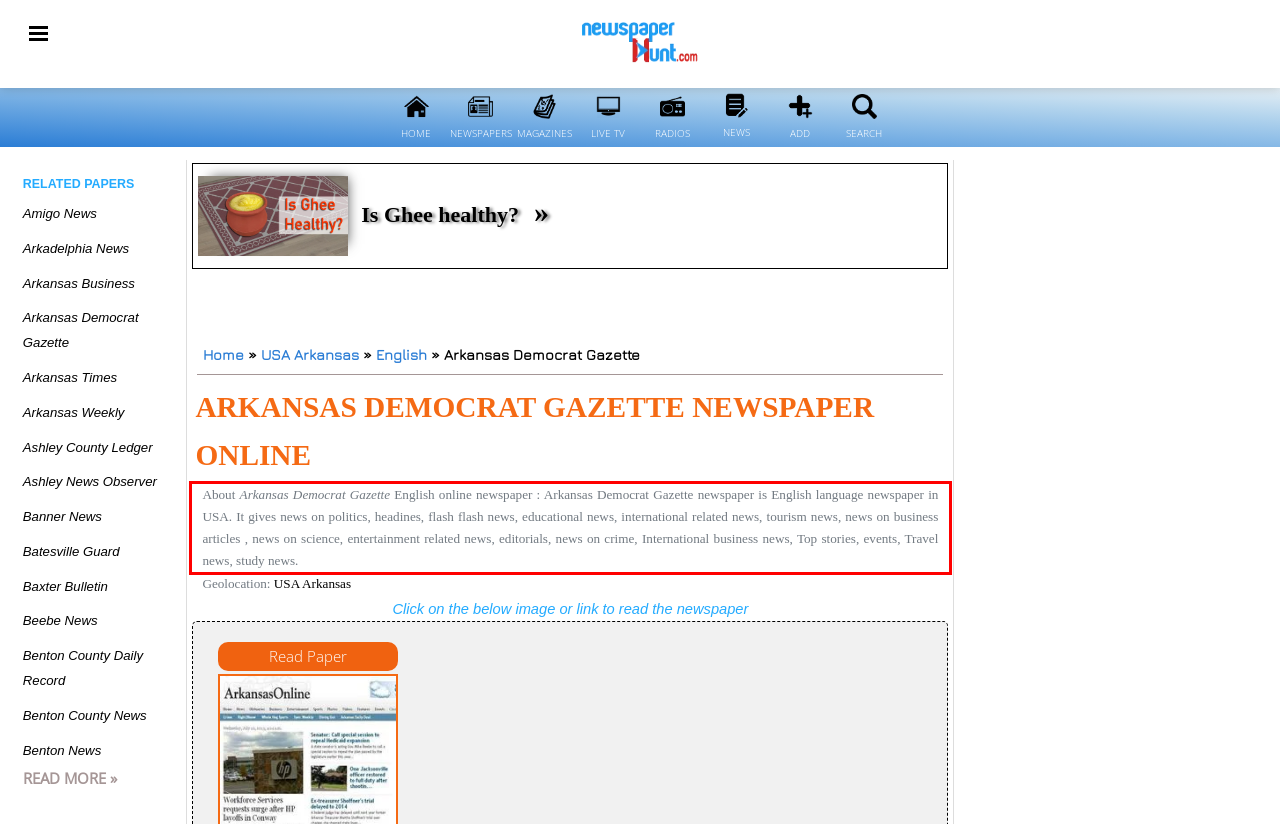Identify the text within the red bounding box on the webpage screenshot and generate the extracted text content.

About Arkansas Democrat Gazette English online newspaper : Arkansas Democrat Gazette newspaper is English language newspaper in USA. It gives news on politics, headines, flash flash news, educational news, international related news, tourism news, news on business articles , news on science, entertainment related news, editorials, news on crime, International business news, Top stories, events, Travel news, study news.